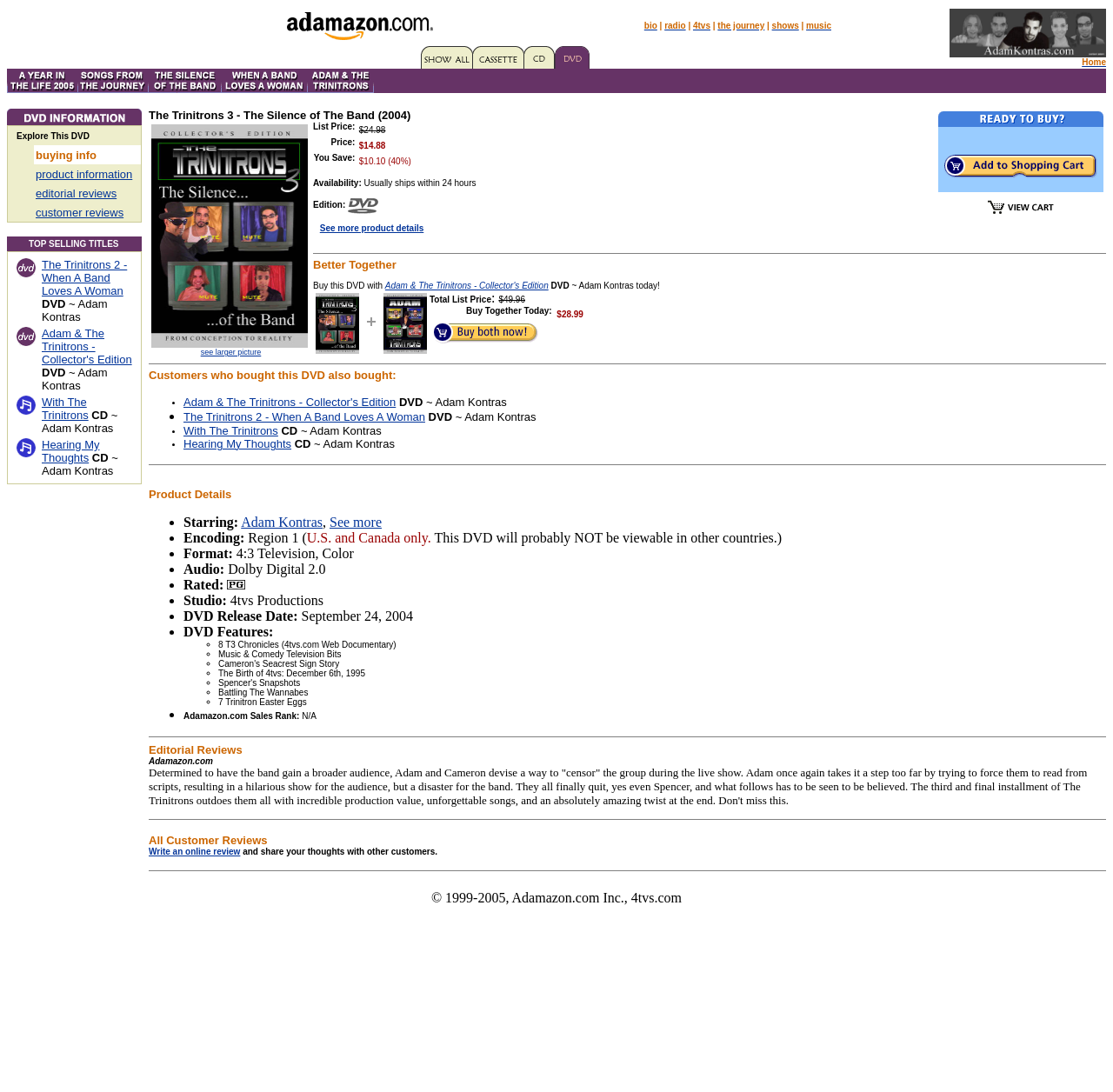Articulate a complete and detailed caption of the webpage elements.

This webpage is about Sex and the City - The Complete Fourth Season, featuring Sarah Jessica Parker. At the top, there is a navigation menu with links to bio, radio, 4tvs, the journey, shows, music, and Home. Below the navigation menu, there is a large image that spans almost the entire width of the page.

On the left side, there is a section with multiple images, likely showcasing different aspects of the DVD. On the right side, there is a section with a link and an image, possibly related to buying information.

Further down, there is a section with product information, including an image and a table with links to Explore This DVD, buying info, product information, editorial reviews, and customer reviews. The links are arranged horizontally, with some empty space between them.

Below this section, there is a large area with a lot of text, likely containing detailed information about the DVD, such as product description, reviews, and other relevant details.